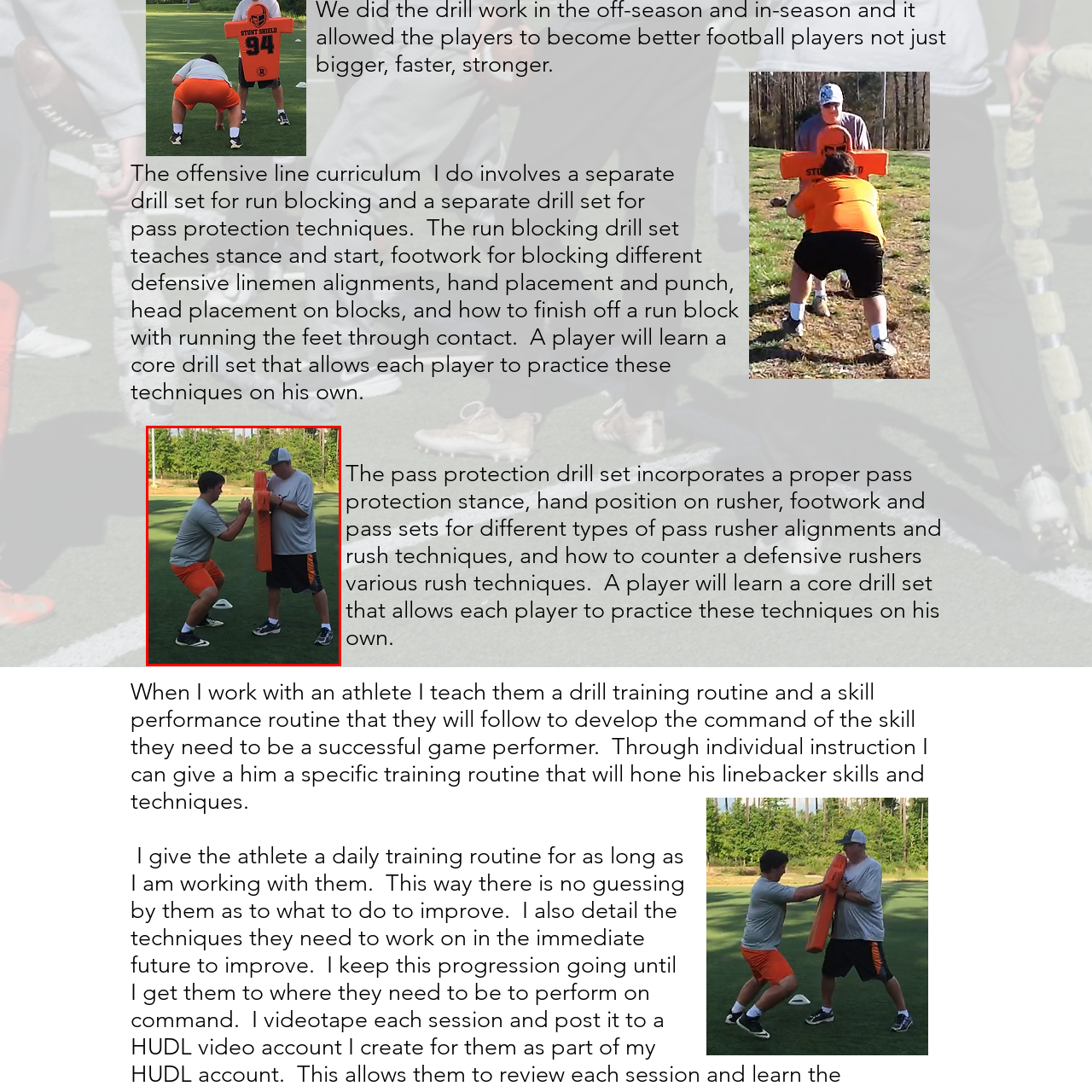Examine the image highlighted by the red boundary, What color are the athlete's shorts? Provide your answer in a single word or phrase.

Orange